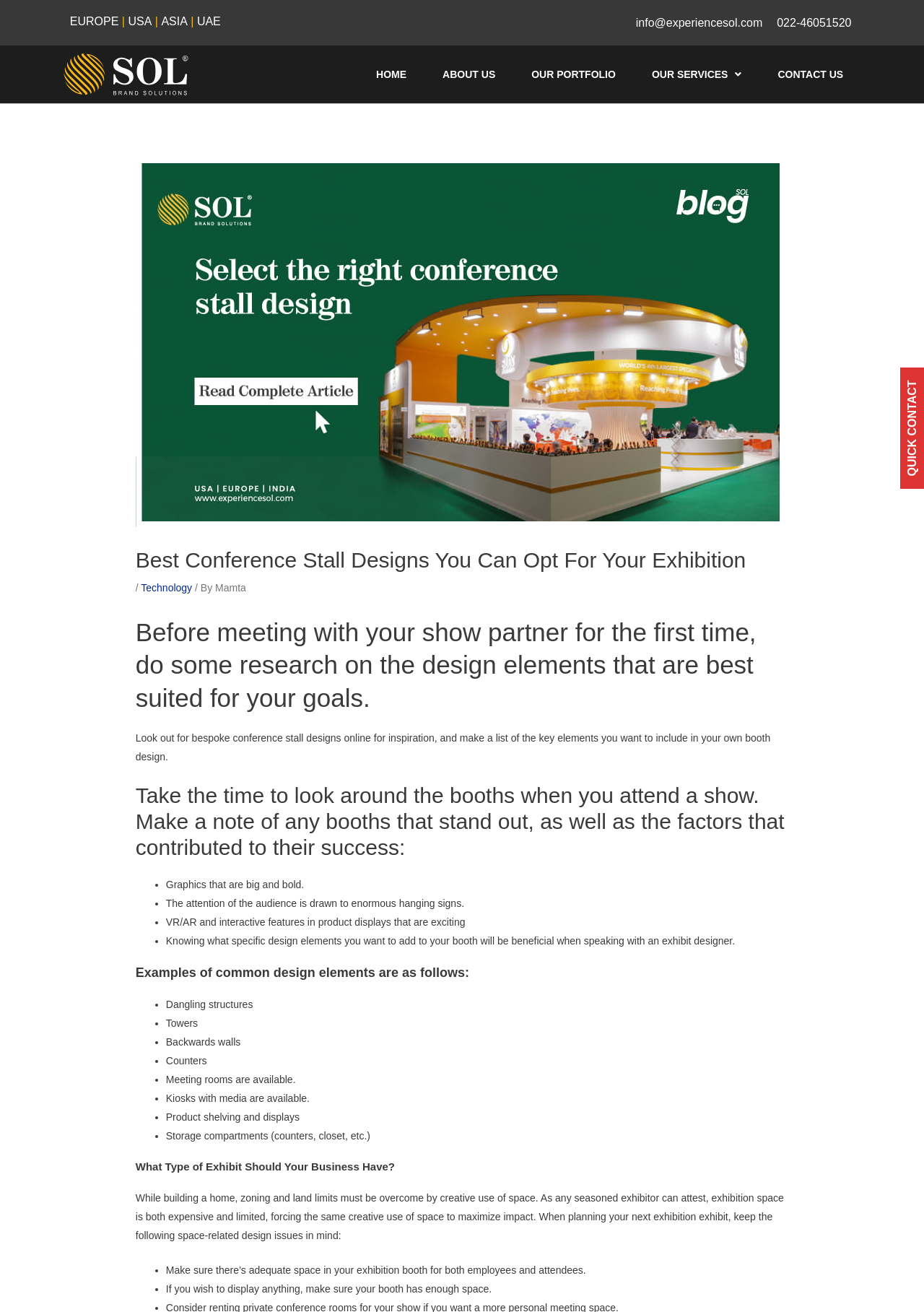Locate the bounding box coordinates of the area to click to fulfill this instruction: "Click on the EUROPE link". The bounding box should be presented as four float numbers between 0 and 1, in the order [left, top, right, bottom].

[0.076, 0.012, 0.128, 0.021]